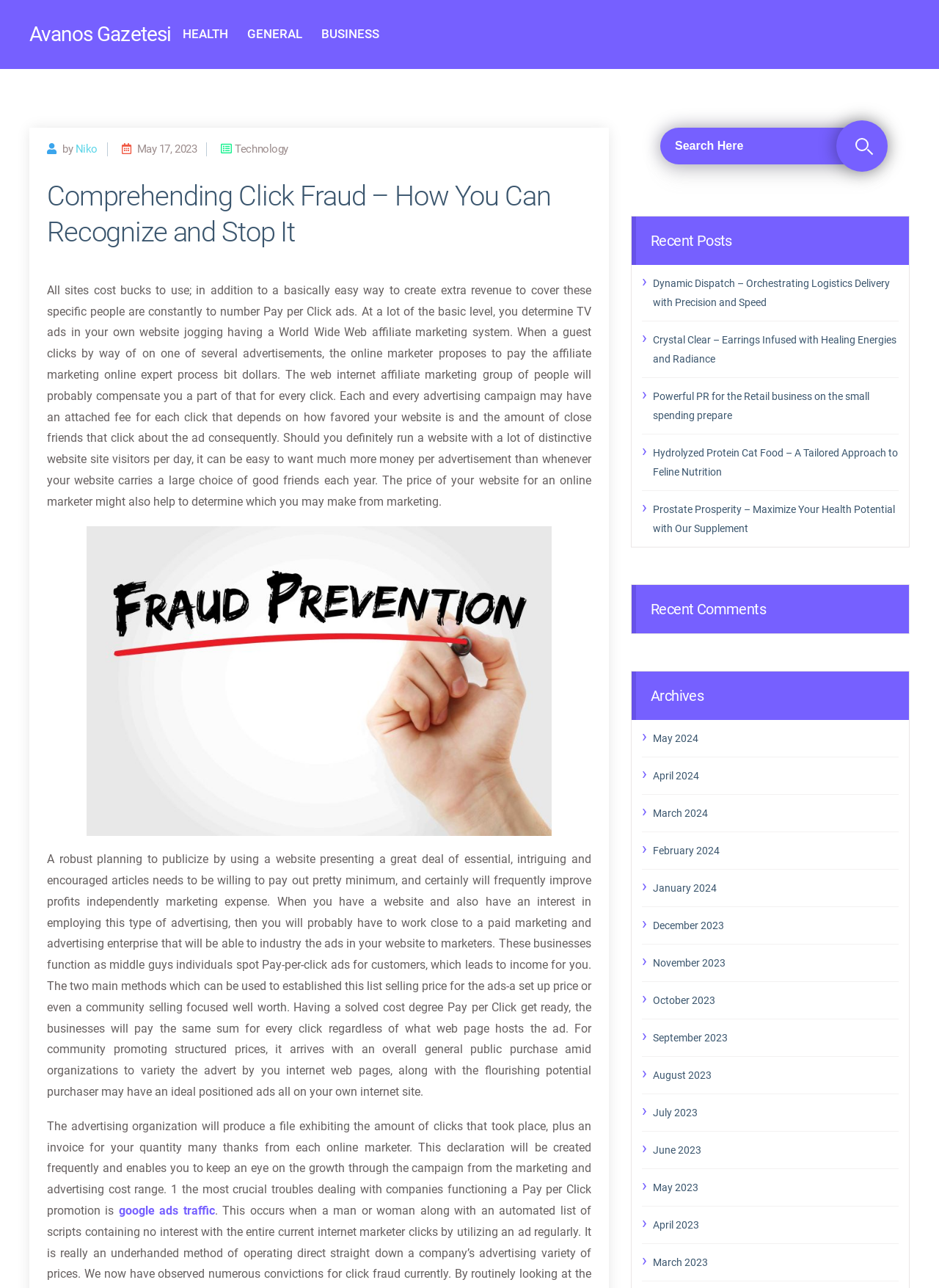Provide the bounding box coordinates of the UI element that matches the description: "April 2023".

[0.695, 0.943, 0.957, 0.958]